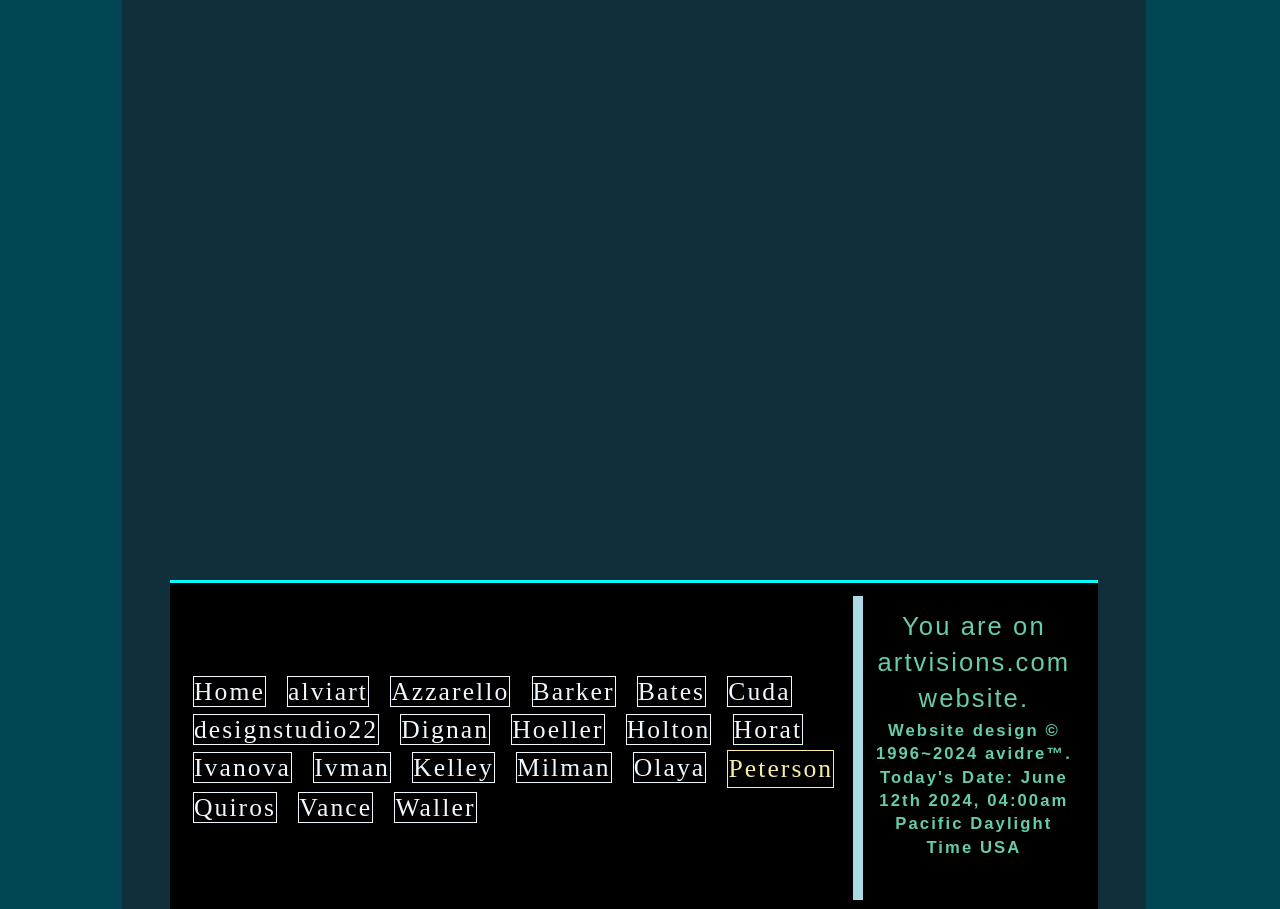Find the bounding box coordinates of the clickable element required to execute the following instruction: "go to designstudio22's website". Provide the coordinates as four float numbers between 0 and 1, i.e., [left, top, right, bottom].

[0.151, 0.785, 0.296, 0.819]